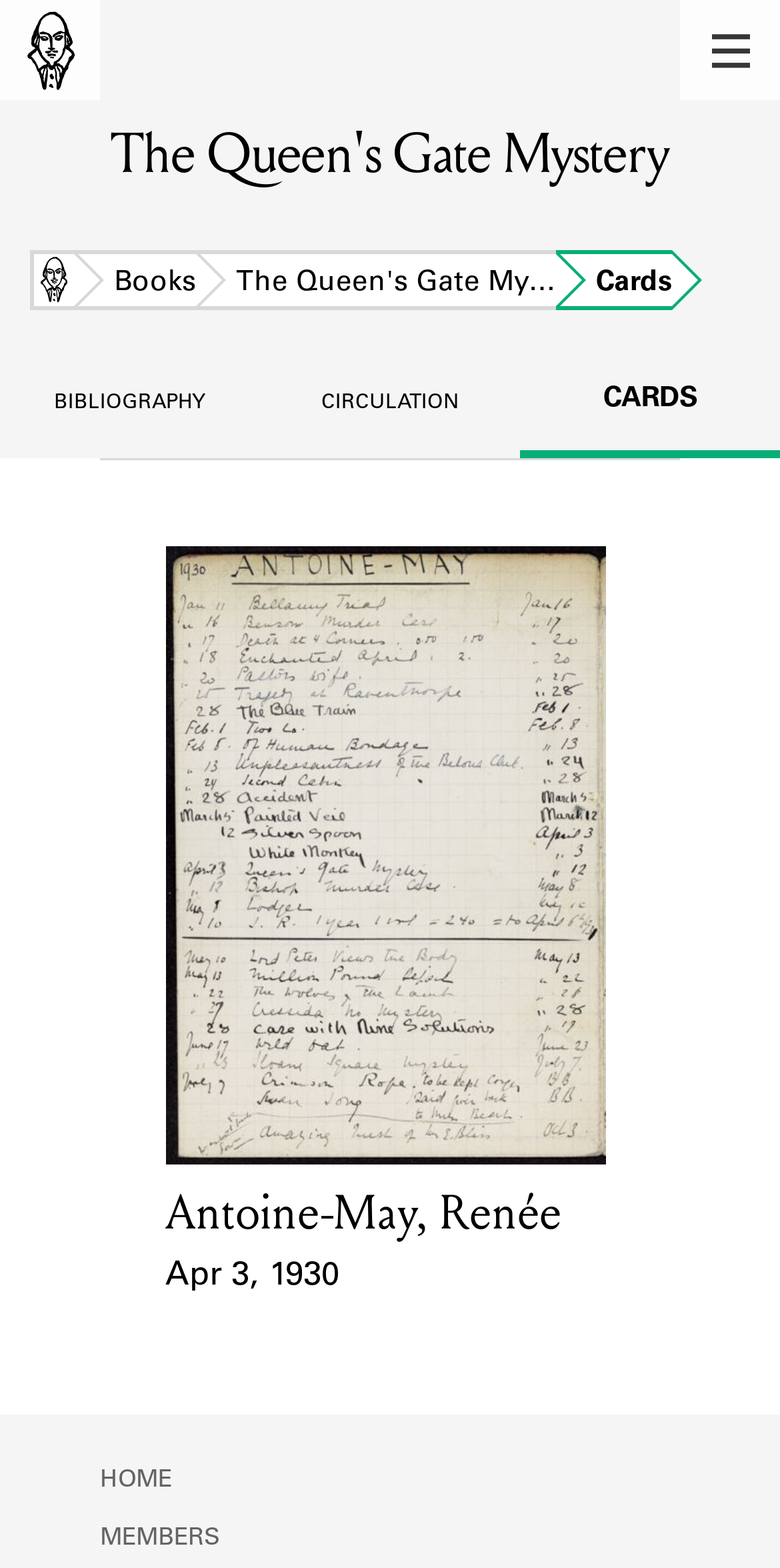What is the name of the card holder of the 1930 lending card?
Answer the question with a detailed explanation, including all necessary information.

I found this answer by looking at the description list detail with the text 'Antoine-May, Renée' which is associated with the card holder of the 1930 lending card.